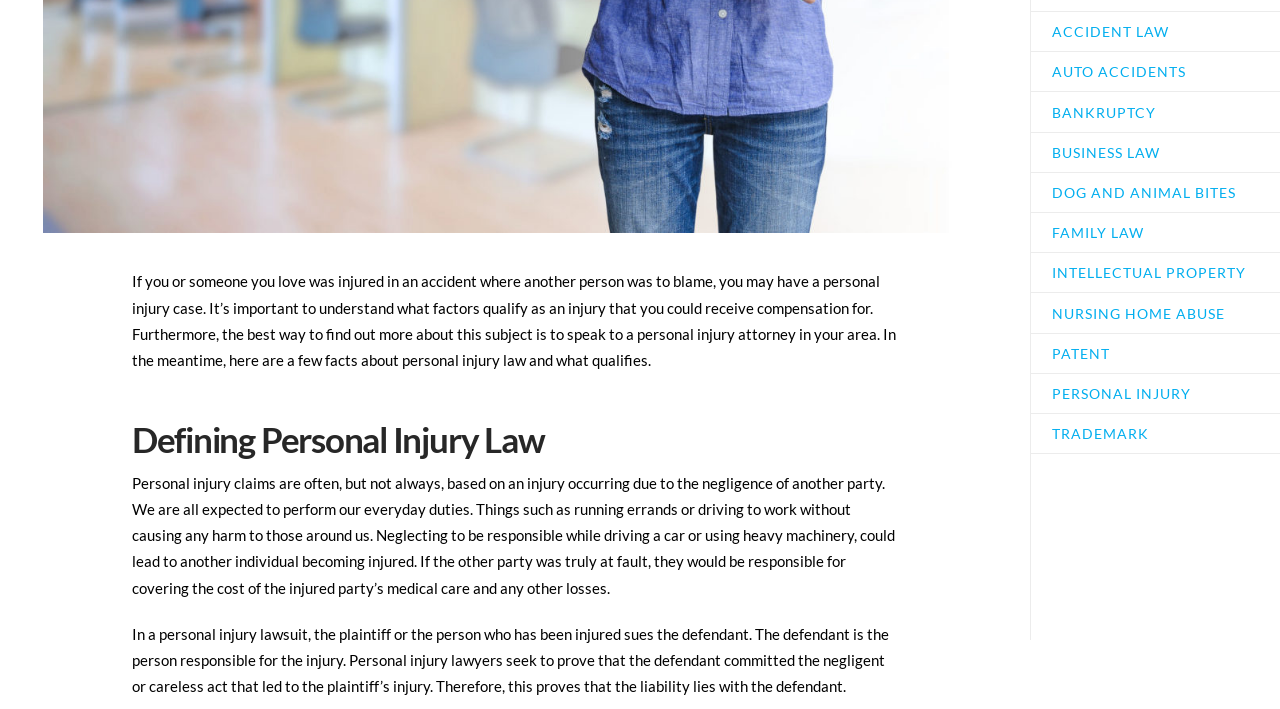Find the bounding box of the UI element described as: "Dog and Animal Bites". The bounding box coordinates should be given as four float values between 0 and 1, i.e., [left, top, right, bottom].

[0.822, 0.257, 0.981, 0.286]